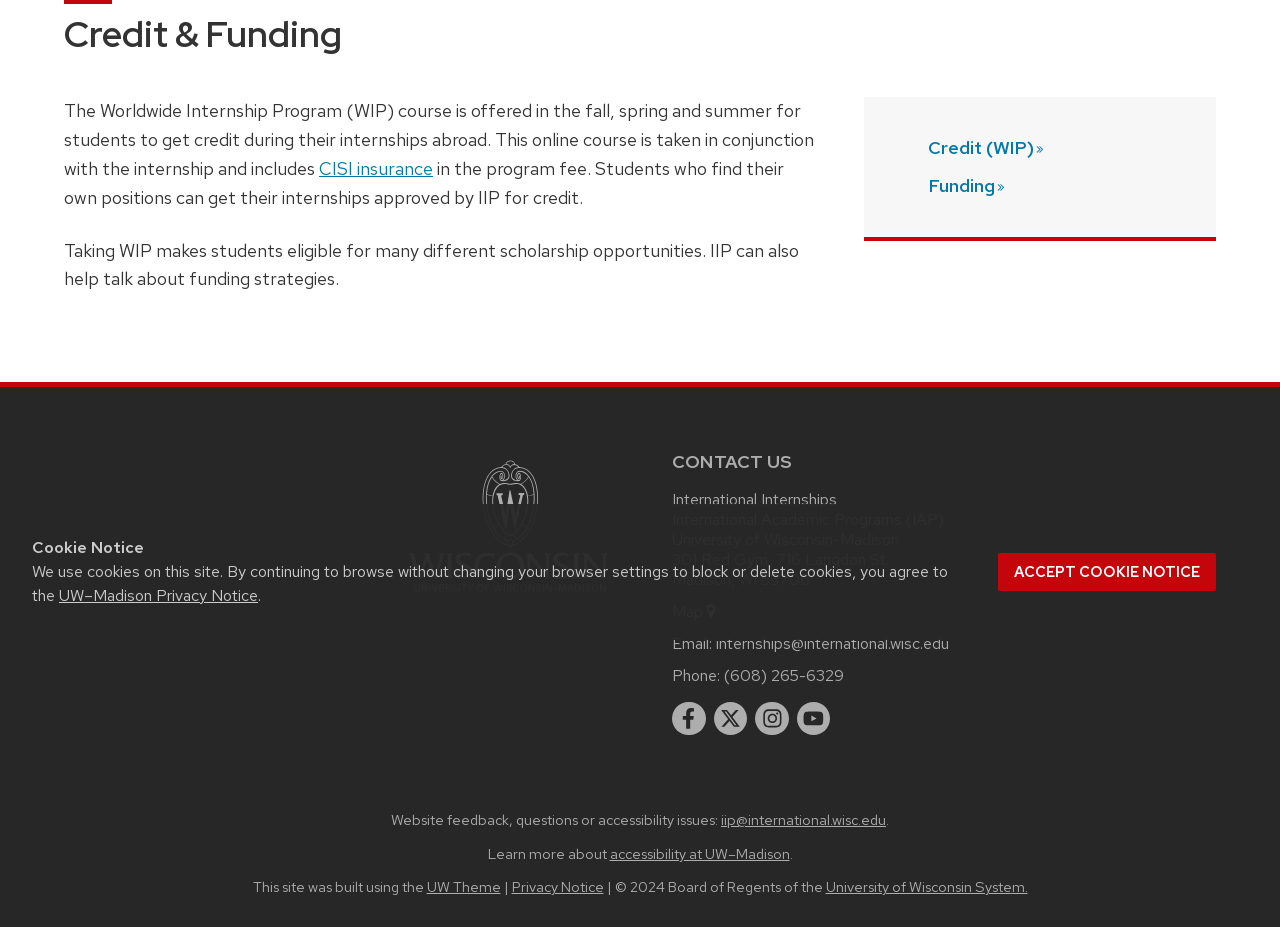Extract the bounding box for the UI element that matches this description: "University of Wisconsin System.".

[0.645, 0.946, 0.803, 0.966]